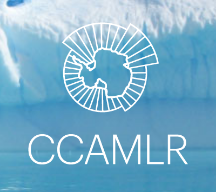Give a complete and detailed account of the image.

The image represents the logo of the Commission for the Conservation of Antarctic Marine Living Resources (CCAMLR). The logo features a stylized outline of Antarctica encircled by radial lines that suggest a sunburst, reflecting the organization's focus on the preservation and sustainable management of marine ecosystems in the Southern Ocean. The icy blue background of the image evokes the pristine environment of Antarctica, highlighting the mission of CCAMLR to protect its unique marine biodiversity. This logo serves as a visual reminder of the importance of conservation efforts in one of the planet's most vulnerable regions, particularly in light of environmental changes impacting marine life.